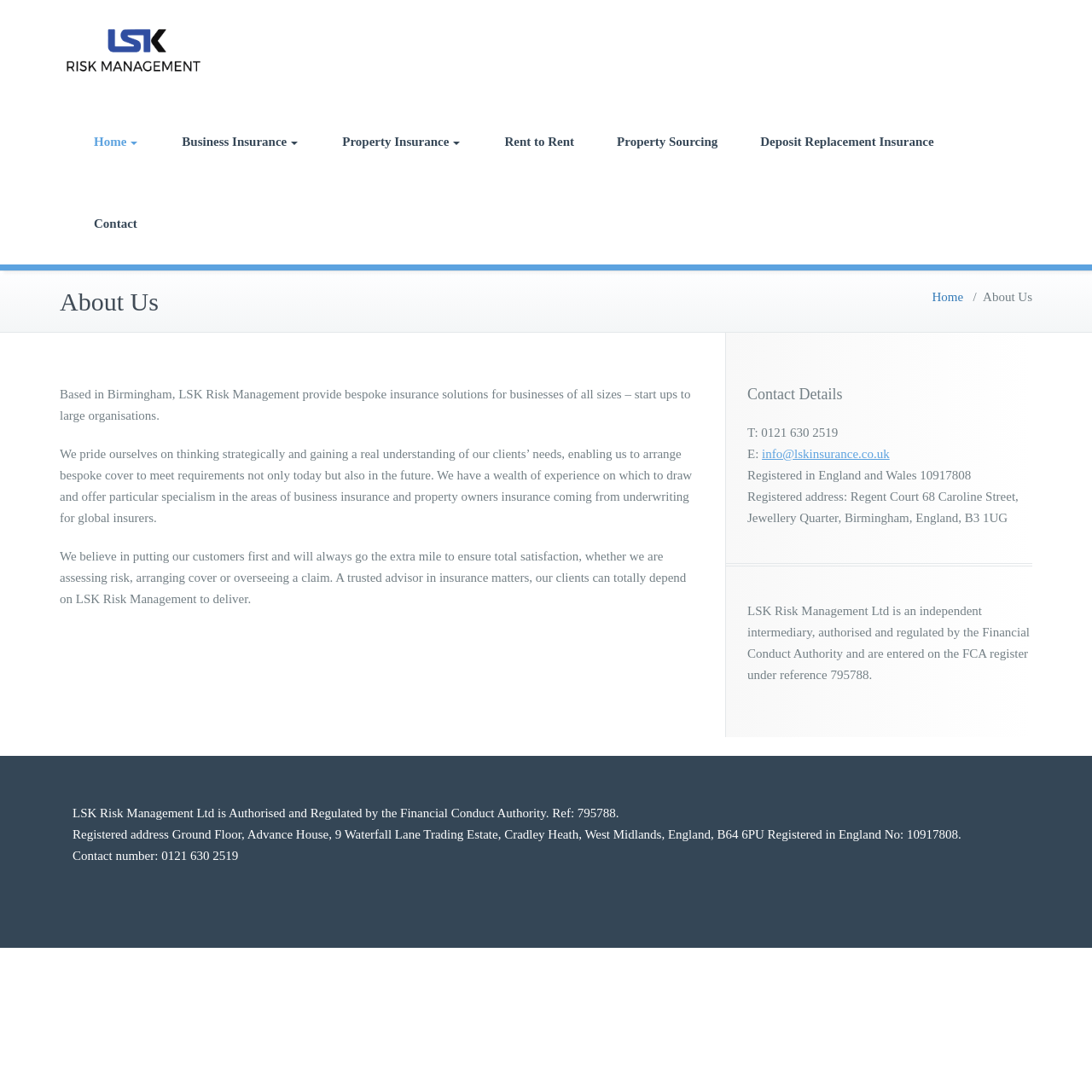Specify the bounding box coordinates of the area to click in order to execute this command: 'Click on info@lskinsurance.co.uk'. The coordinates should consist of four float numbers ranging from 0 to 1, and should be formatted as [left, top, right, bottom].

[0.698, 0.409, 0.815, 0.422]